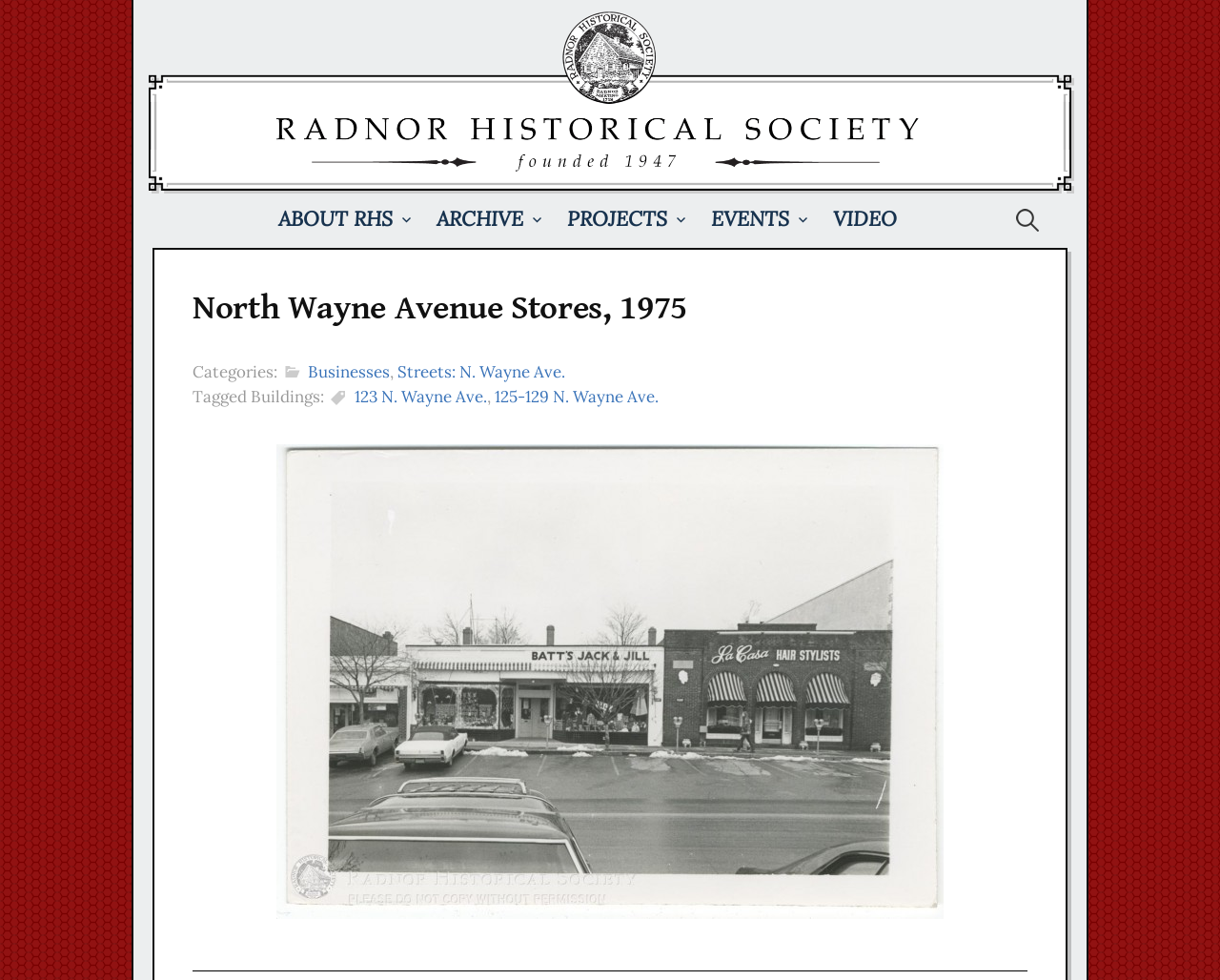Mark the bounding box of the element that matches the following description: "Donate Now".

None